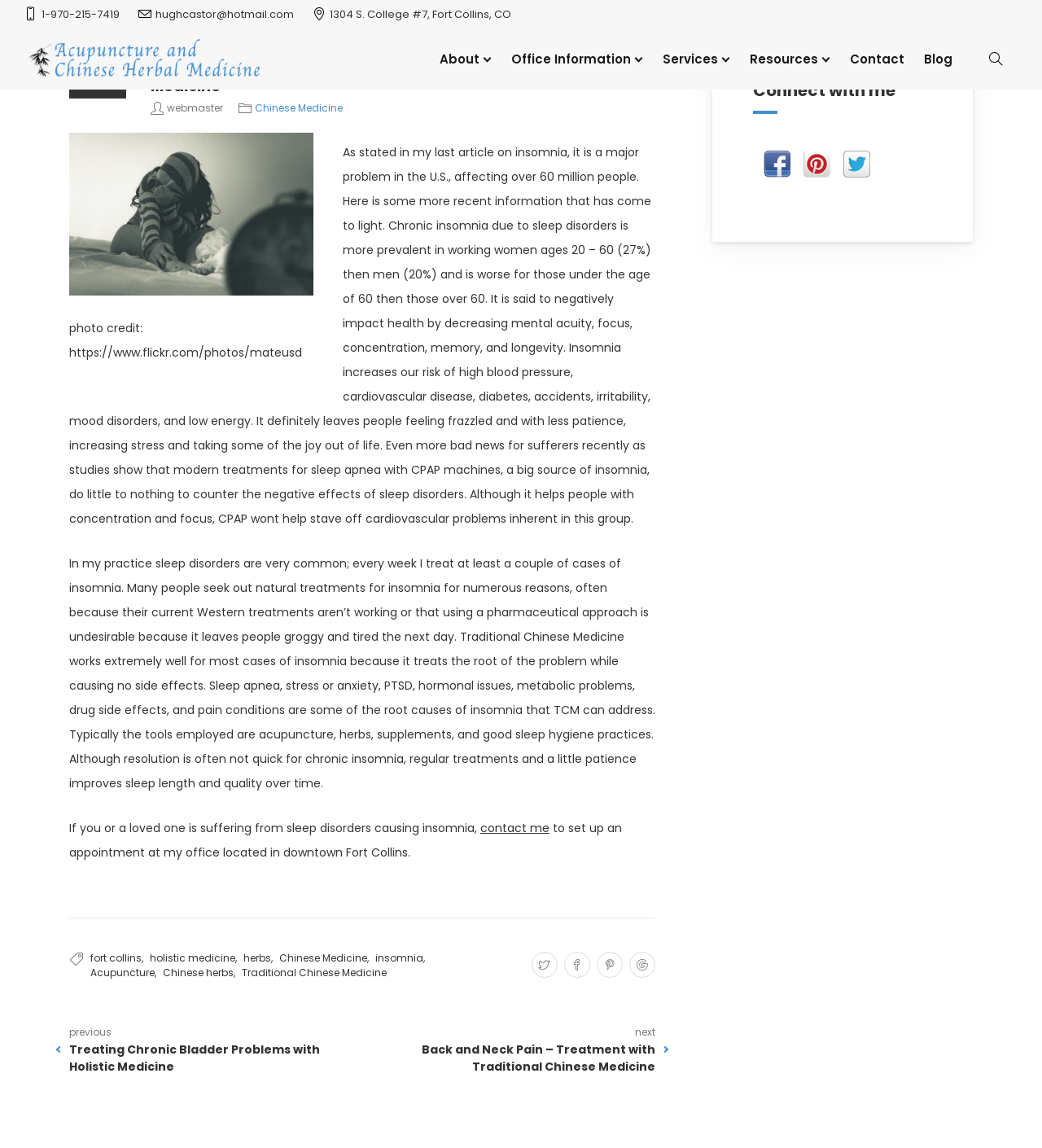Provide the bounding box coordinates for the UI element that is described by this text: "Traditional Chinese Medicine". The coordinates should be in the form of four float numbers between 0 and 1: [left, top, right, bottom].

[0.228, 0.841, 0.371, 0.853]